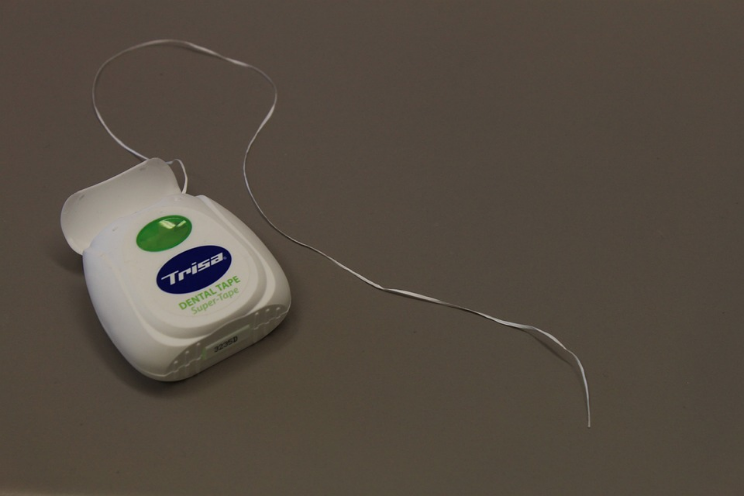What is the purpose of using dental tape or floss? Look at the image and give a one-word or short phrase answer.

To remove bacteria and debris